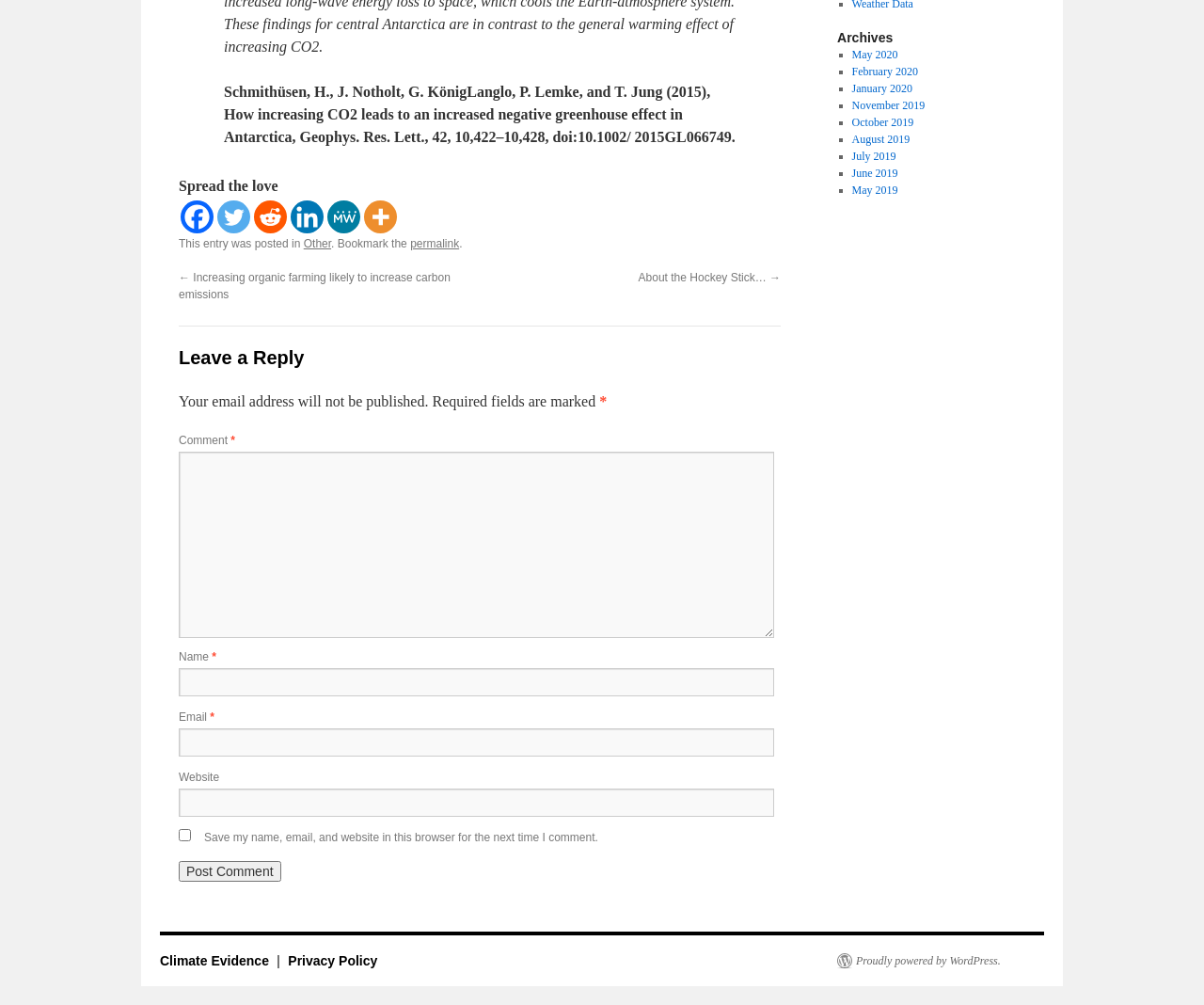Provide the bounding box coordinates for the specified HTML element described in this description: "About the Hockey Stick… →". The coordinates should be four float numbers ranging from 0 to 1, in the format [left, top, right, bottom].

[0.53, 0.269, 0.648, 0.282]